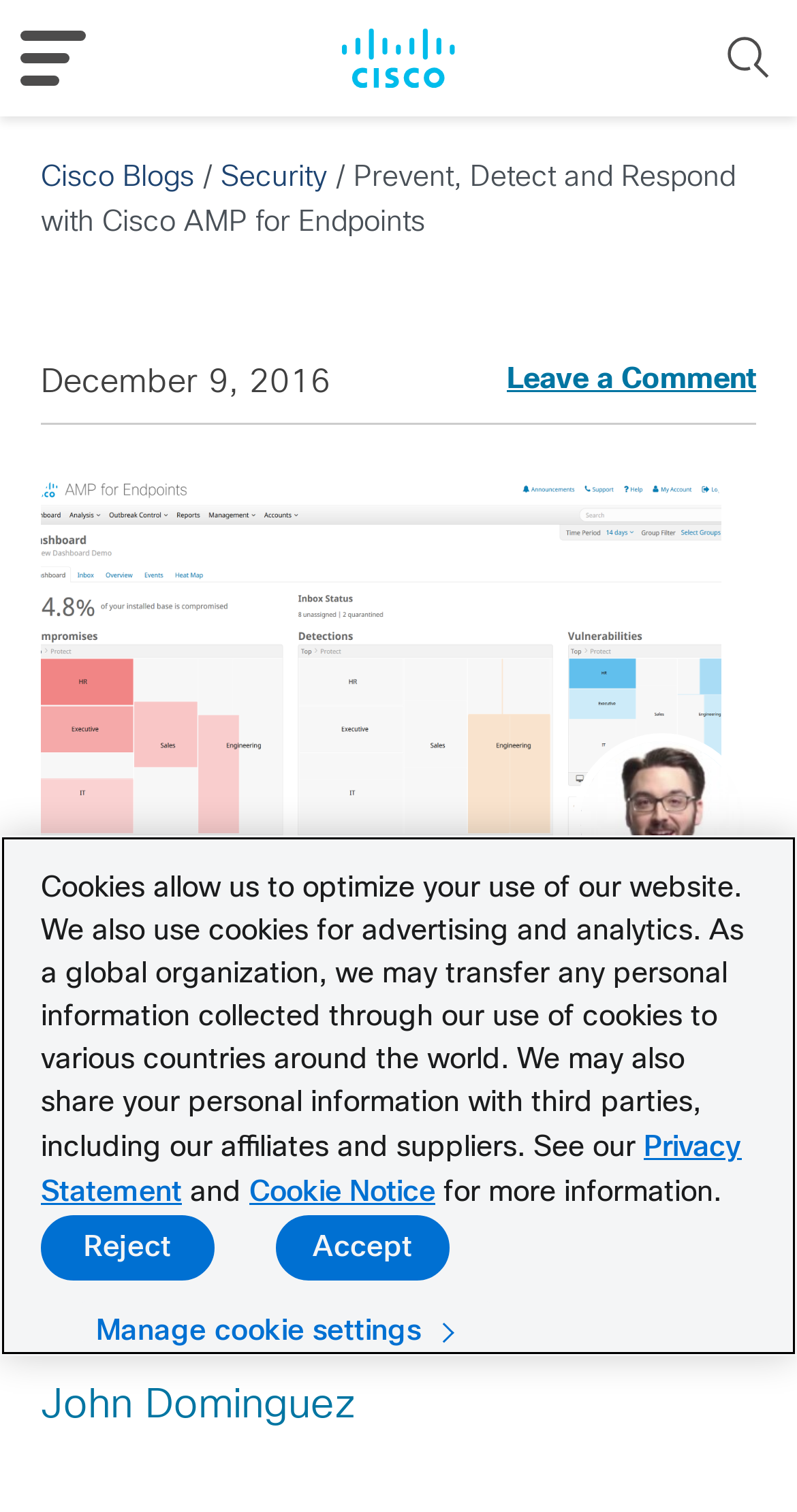Provide the bounding box coordinates for the UI element that is described by this text: "Manage cookie settings". The coordinates should be in the form of four float numbers between 0 and 1: [left, top, right, bottom].

[0.103, 0.86, 0.615, 0.887]